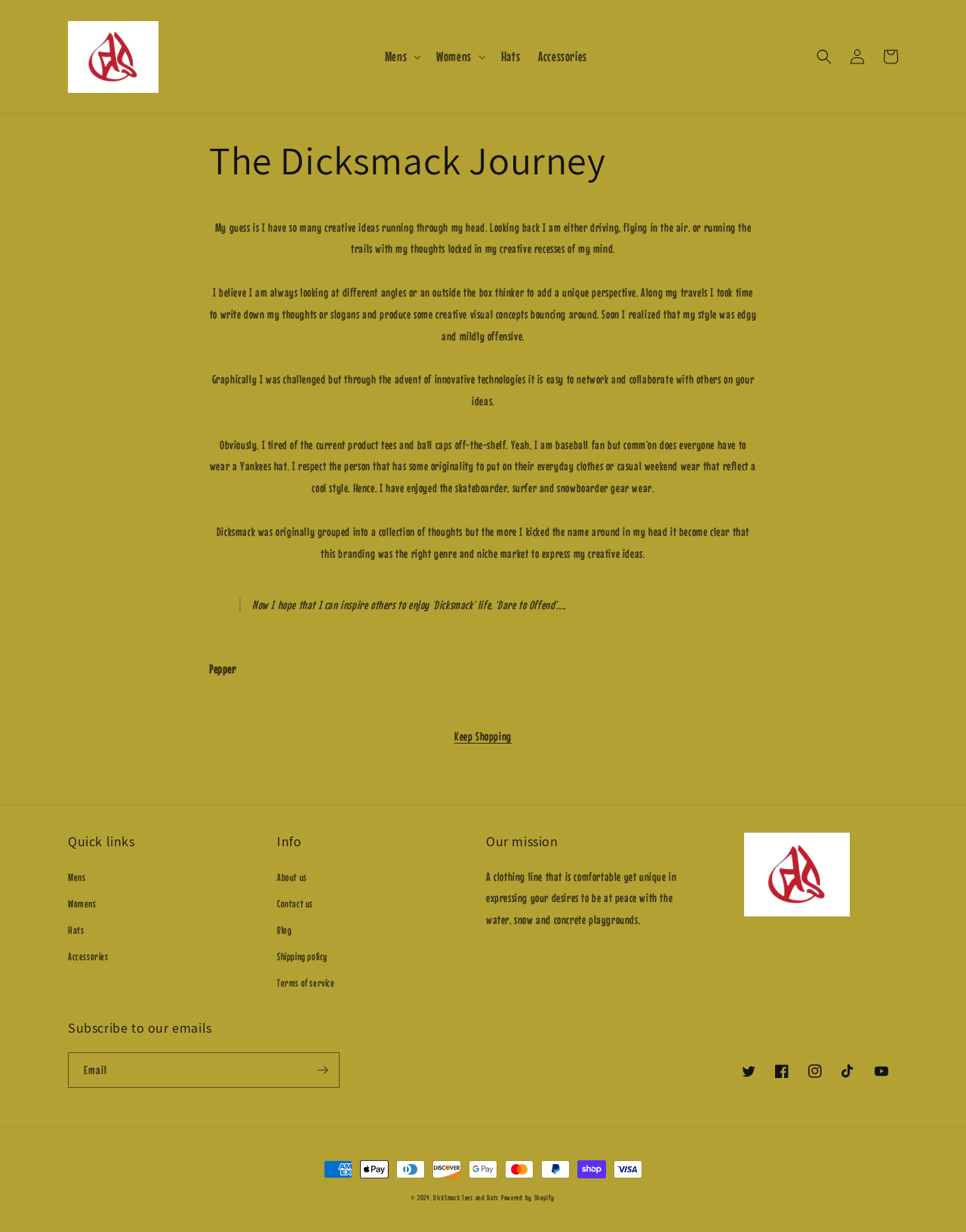What is the mission of the clothing line?
Using the details shown in the screenshot, provide a comprehensive answer to the question.

The mission of the clothing line is stated in the section 'Our mission' as 'A clothing line that is comfortable yet unique in expressing your desires to be at peace with the water, snow and concrete playgrounds.'